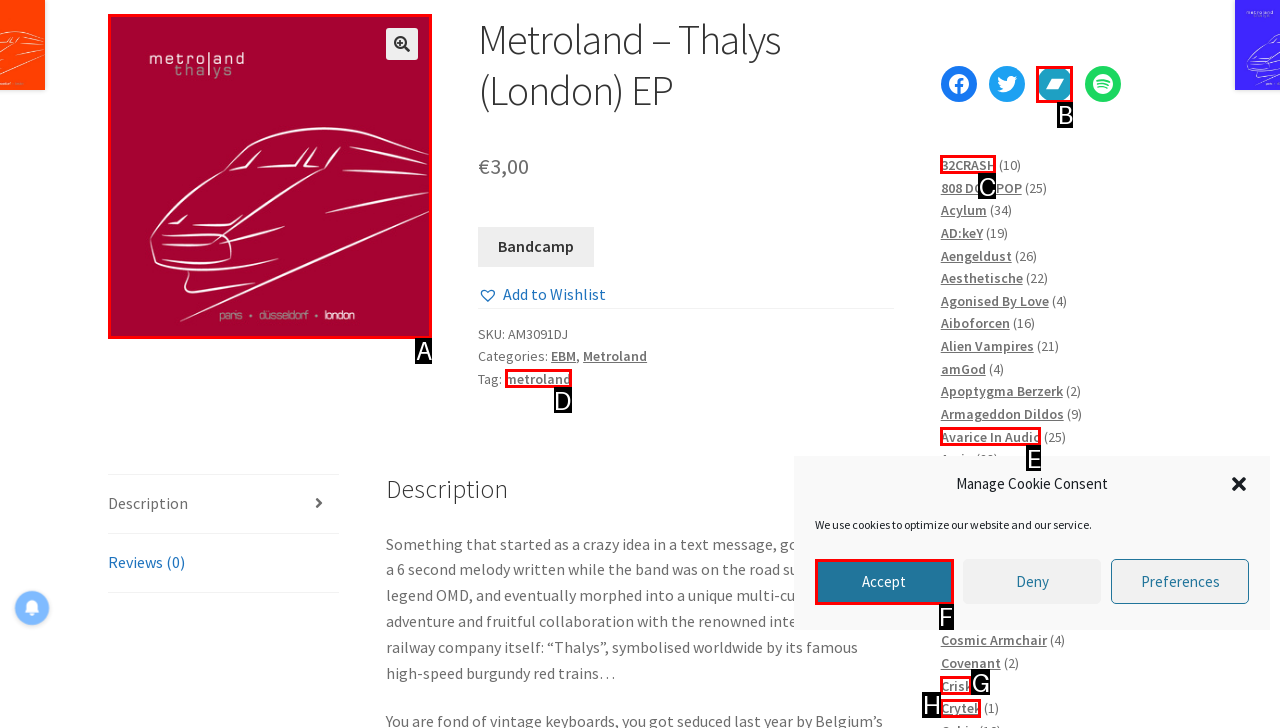Identify the letter that best matches this UI element description: Crisk
Answer with the letter from the given options.

G